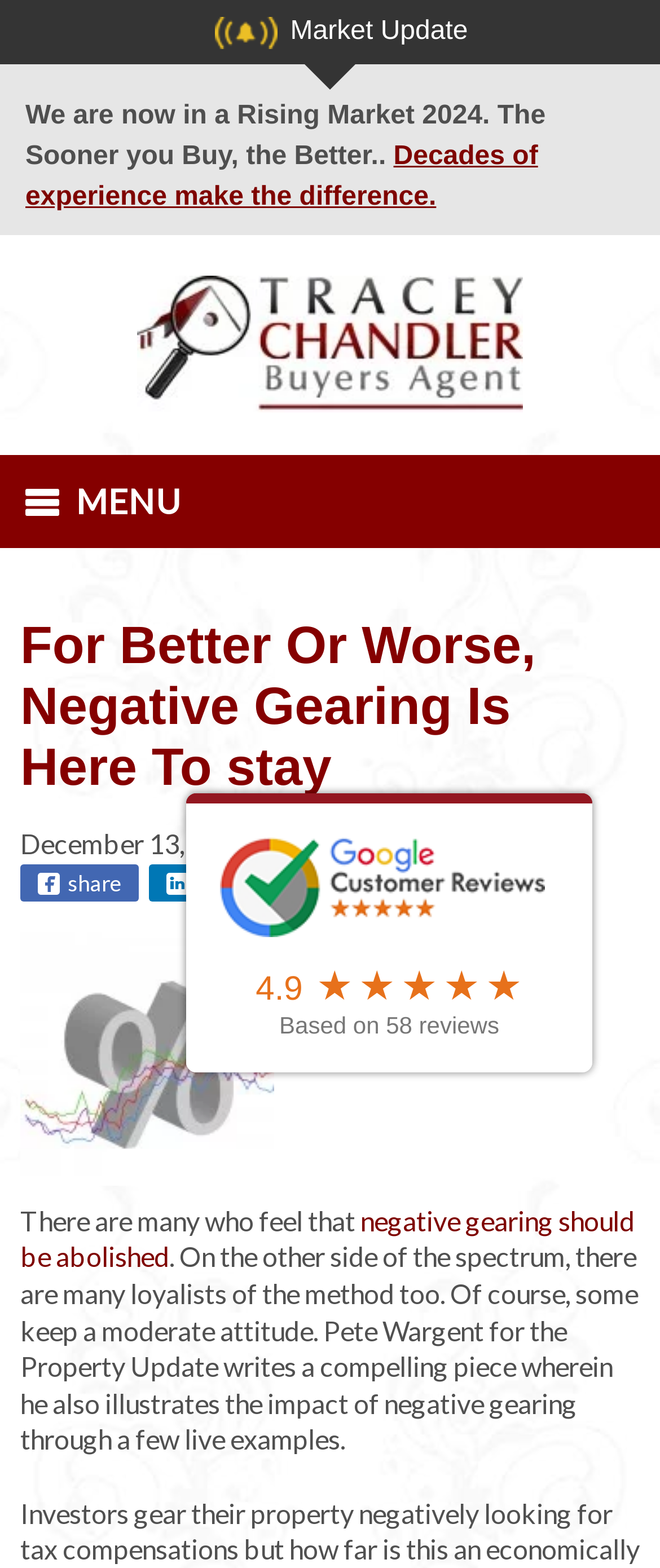Locate the bounding box of the UI element described by: "share" in the given webpage screenshot.

[0.031, 0.551, 0.21, 0.575]